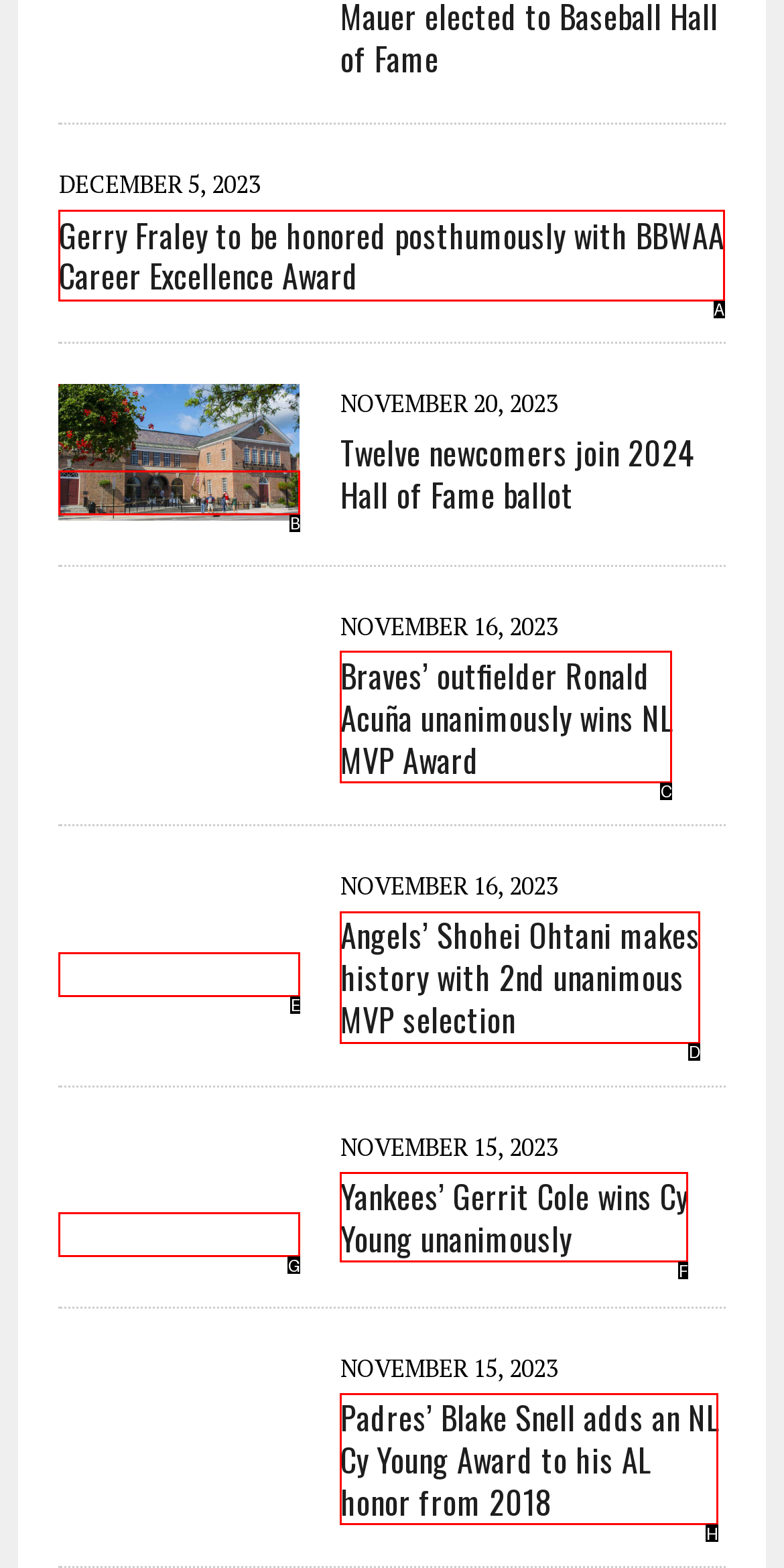Identify the letter of the UI element you need to select to accomplish the task: Read the article about Gerry Fraley.
Respond with the option's letter from the given choices directly.

A